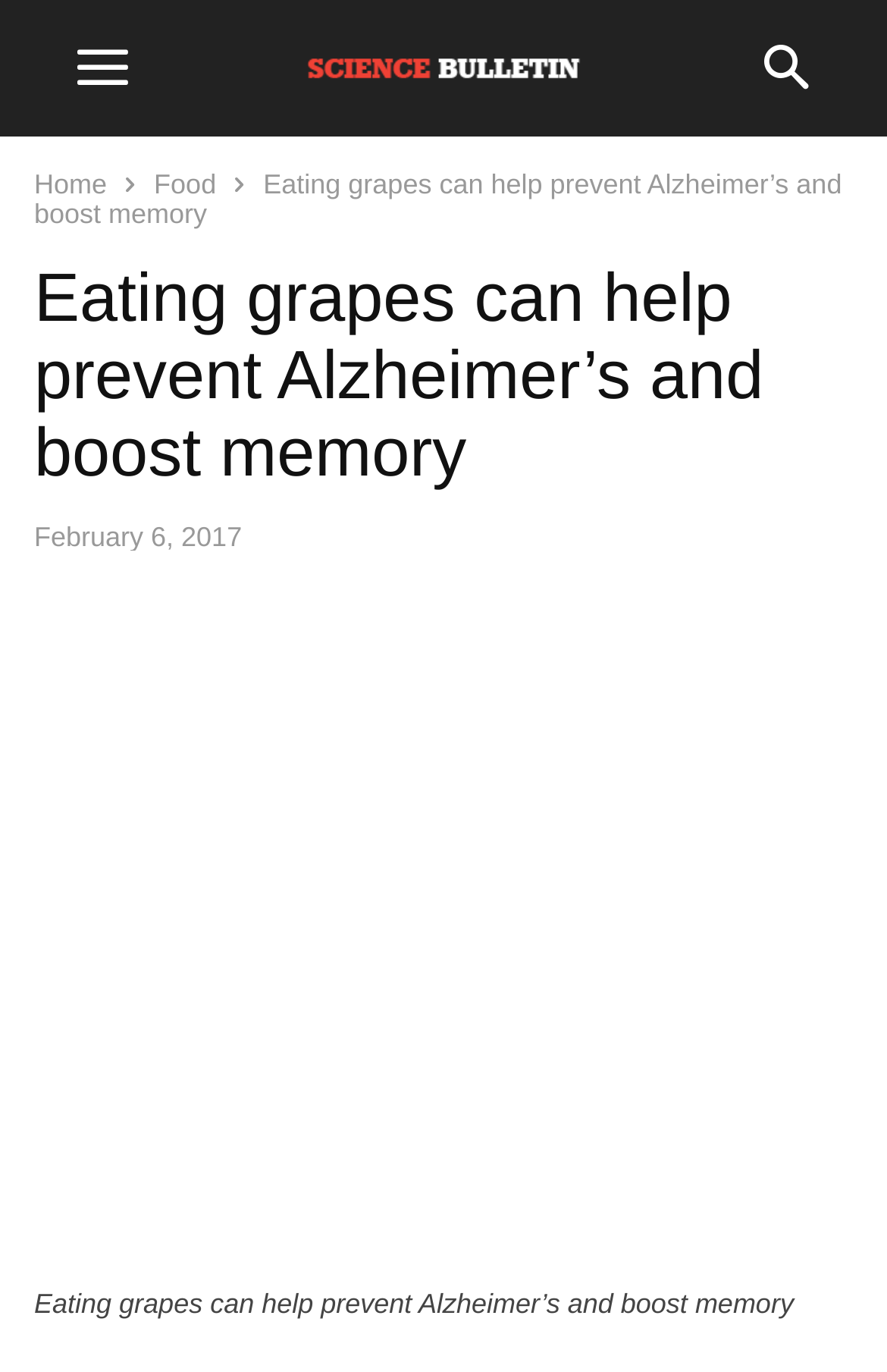Provide a one-word or one-phrase answer to the question:
What is the date of the article?

February 6, 2017